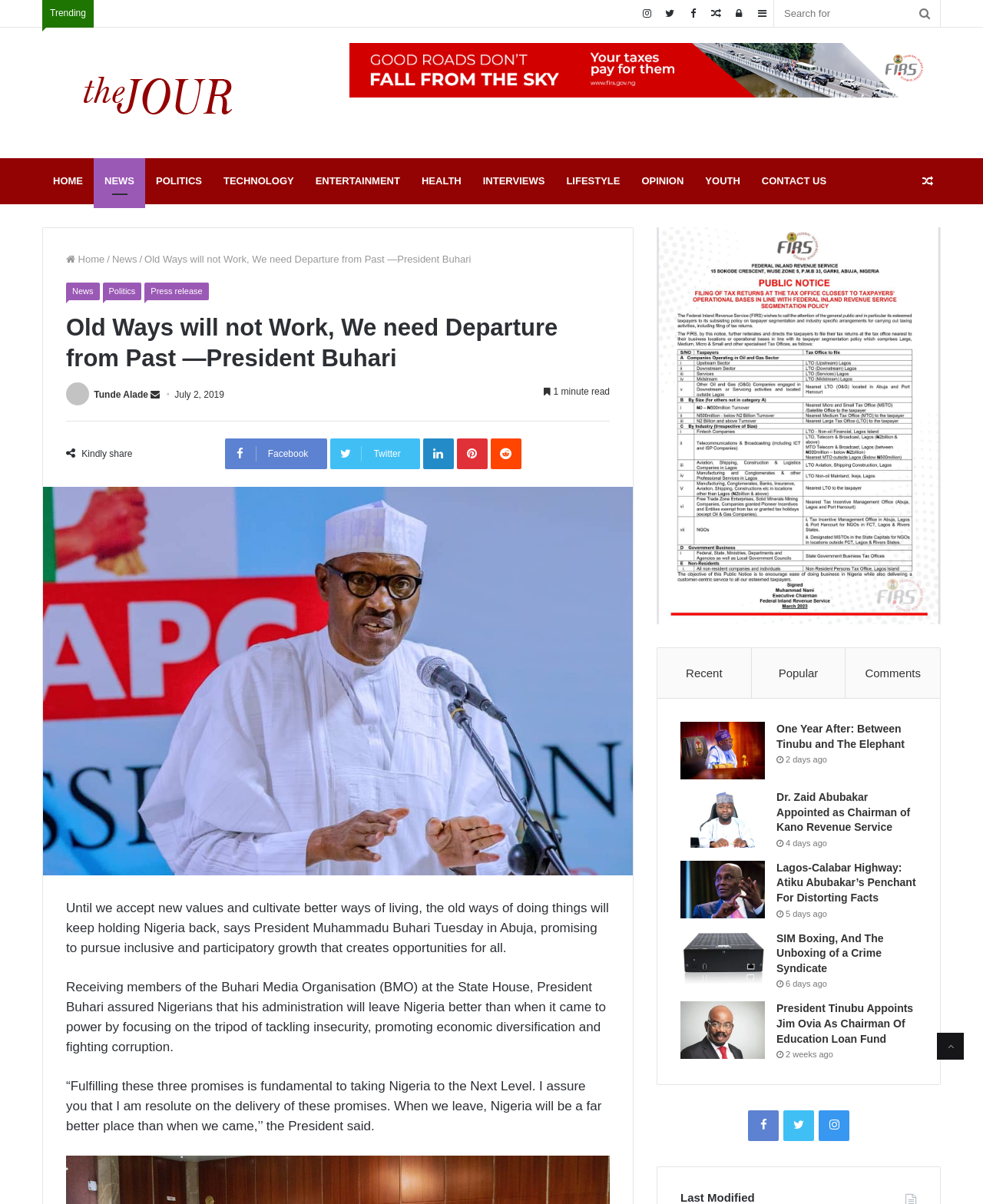Identify the bounding box coordinates of the area you need to click to perform the following instruction: "Share on Facebook".

[0.229, 0.364, 0.333, 0.389]